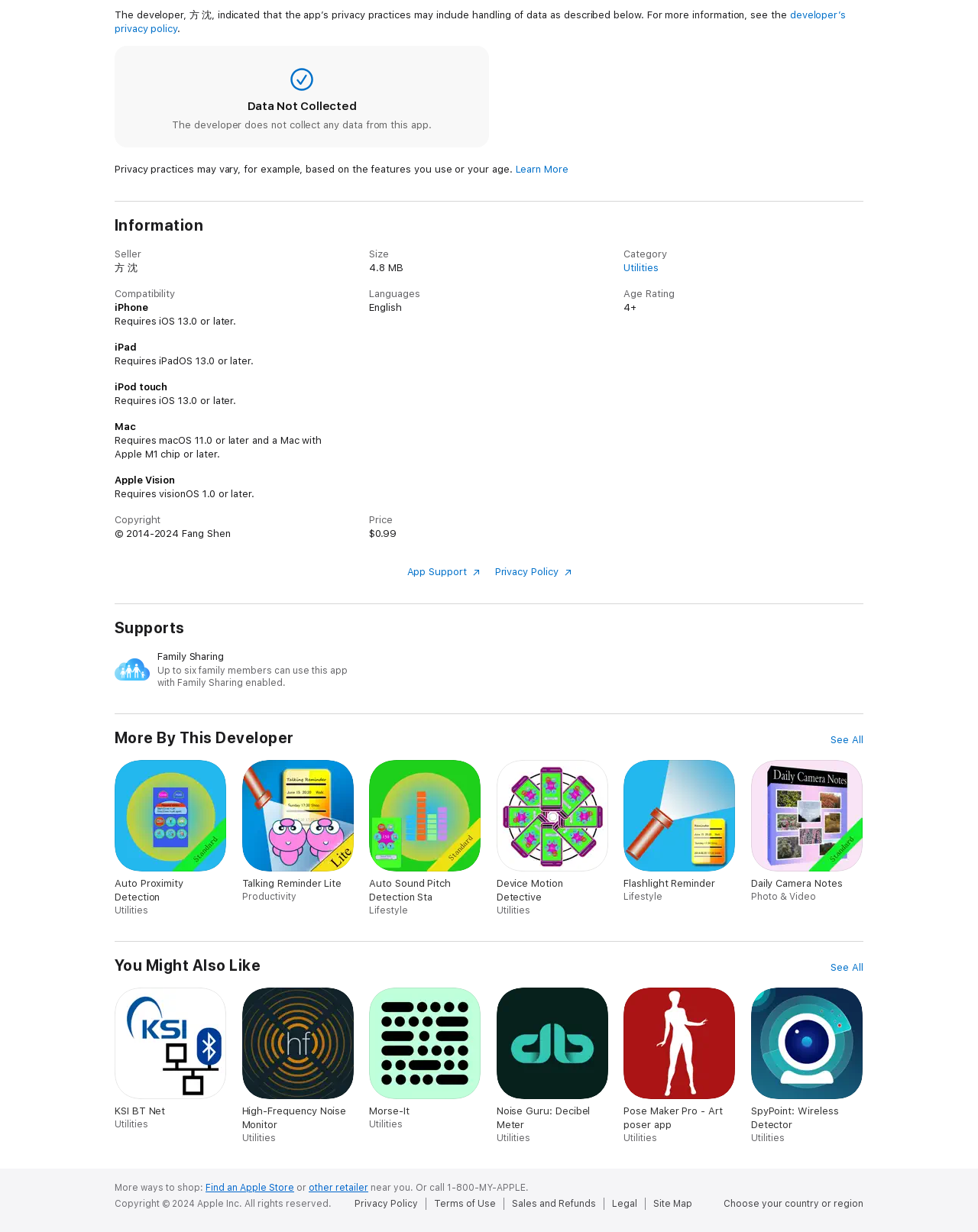What is the age rating of the app?
Look at the screenshot and respond with one word or a short phrase.

4+